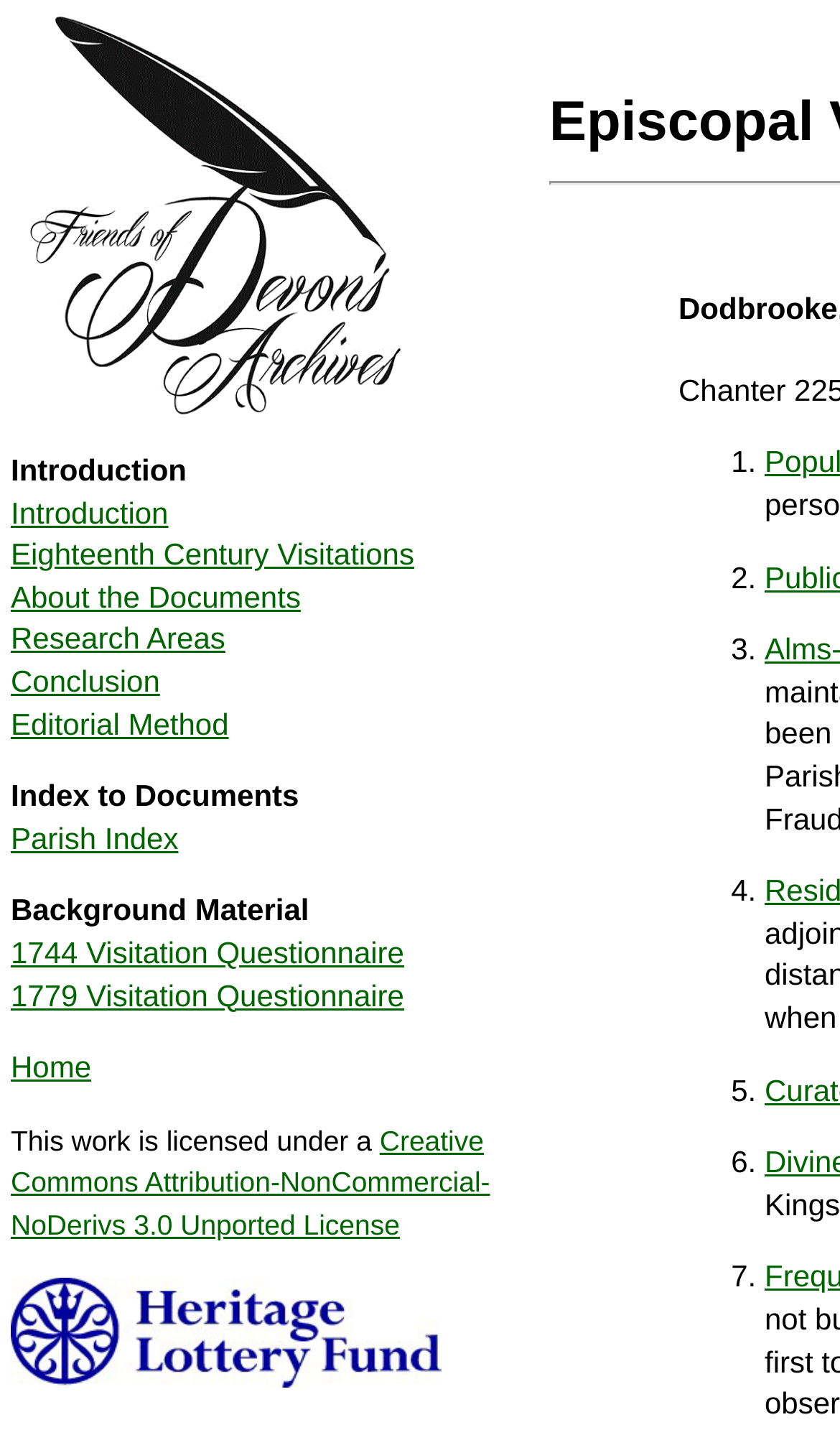Please find and give the text of the main heading on the webpage.

Episcopal Visitation Returns, 1744